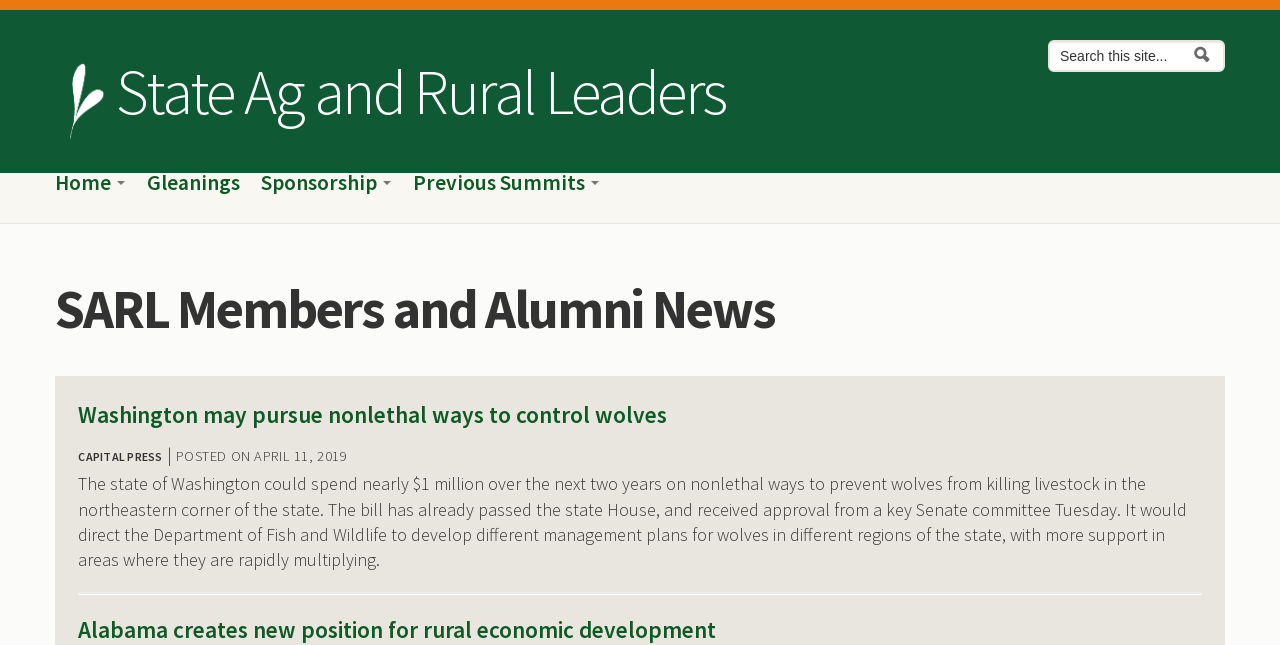Determine the bounding box coordinates of the clickable element to complete this instruction: "Visit the Gleanings page". Provide the coordinates in the format of four float numbers between 0 and 1, [left, top, right, bottom].

[0.115, 0.267, 0.187, 0.314]